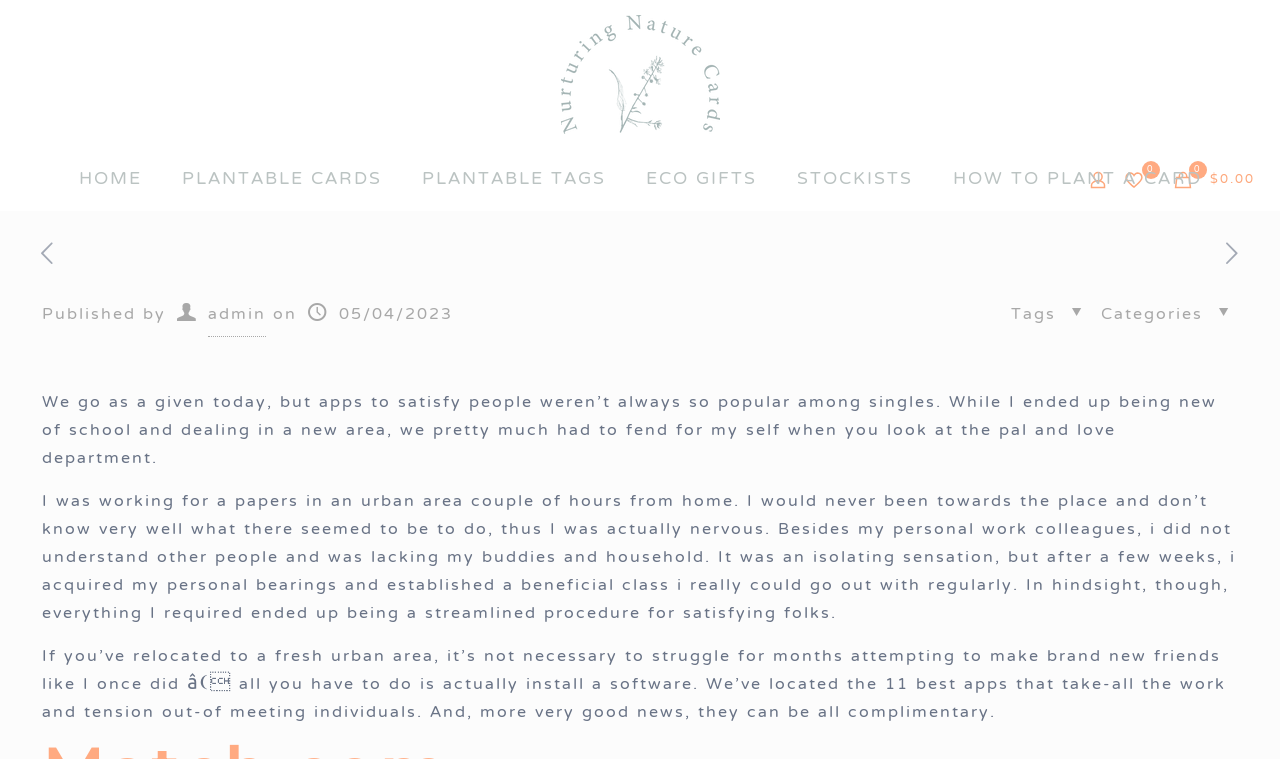Using the element description: "admin", determine the bounding box coordinates. The coordinates should be in the format [left, top, right, bottom], with values between 0 and 1.

[0.162, 0.387, 0.208, 0.444]